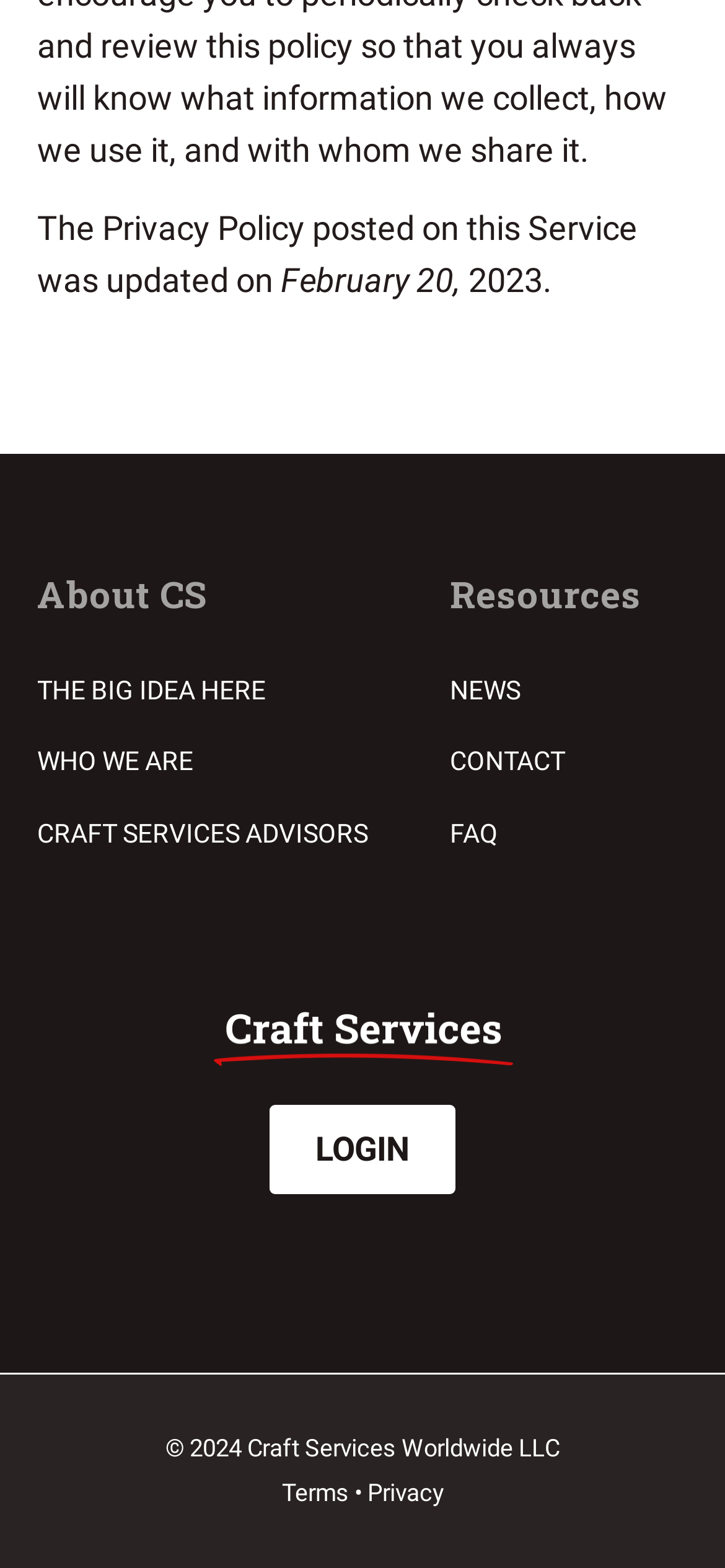Provide the bounding box coordinates of the section that needs to be clicked to accomplish the following instruction: "Visit litreactor."

None